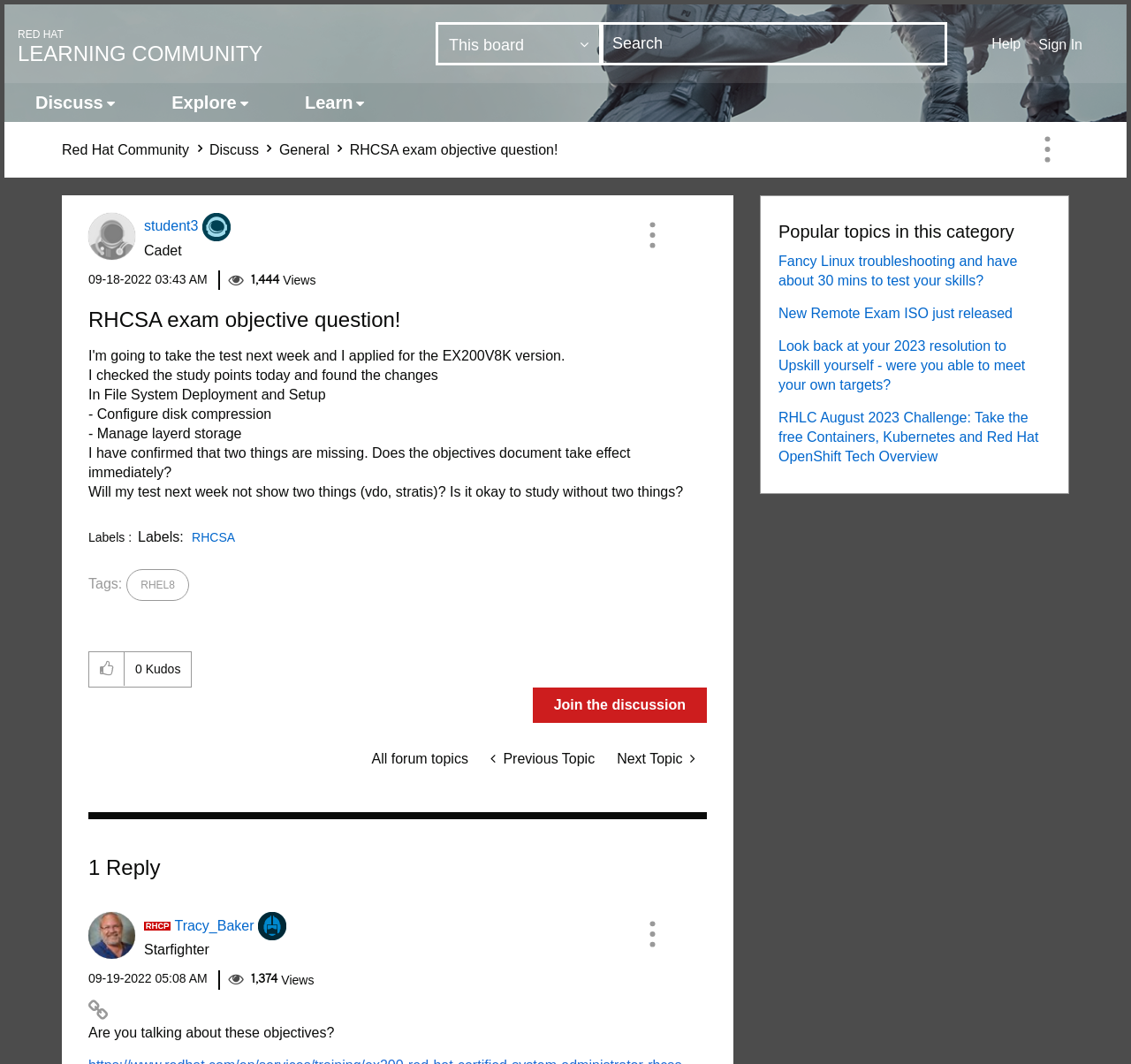Please identify the coordinates of the bounding box that should be clicked to fulfill this instruction: "View profile of student3".

[0.127, 0.205, 0.175, 0.219]